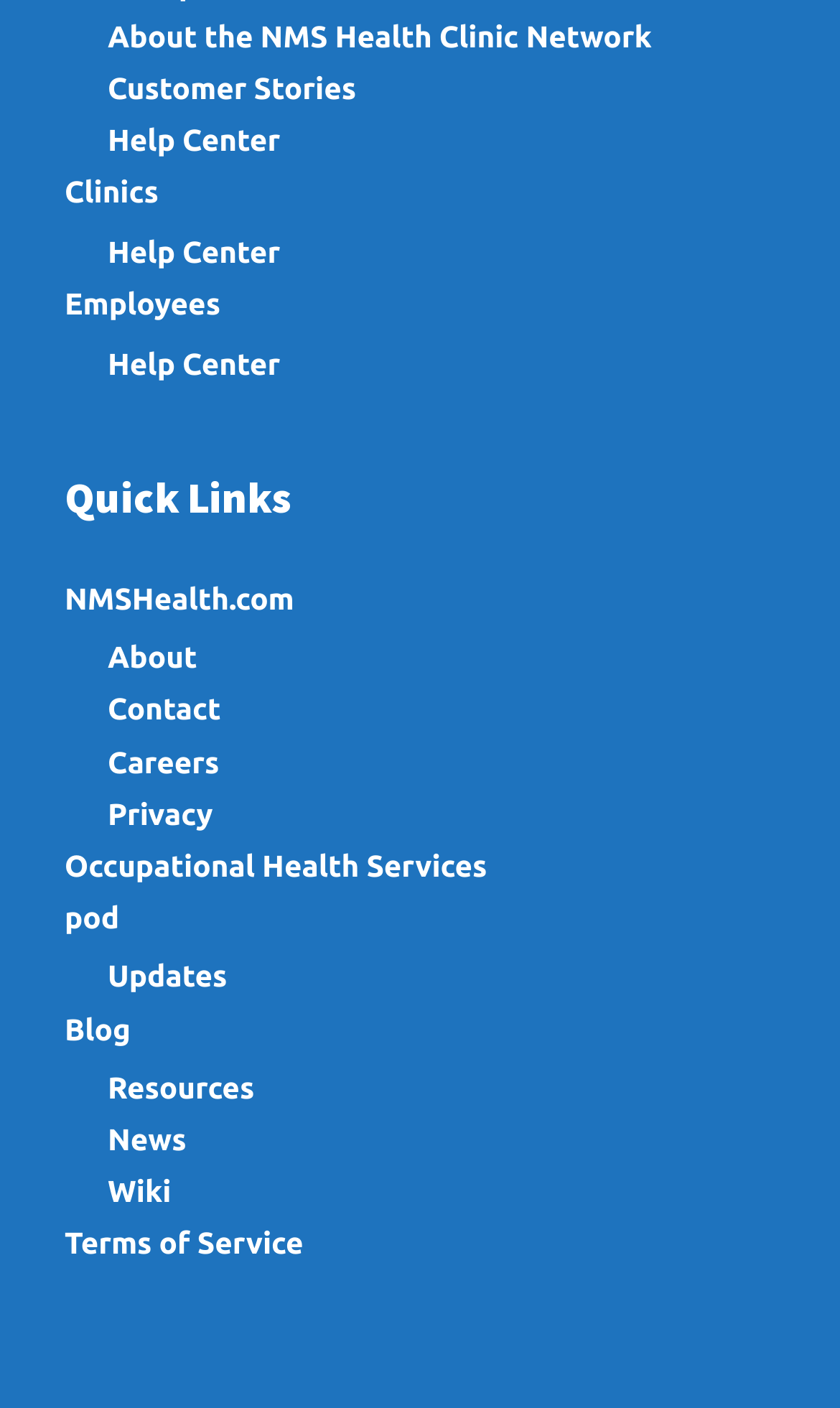Using the provided element description: "Contact", determine the bounding box coordinates of the corresponding UI element in the screenshot.

[0.128, 0.492, 0.263, 0.516]